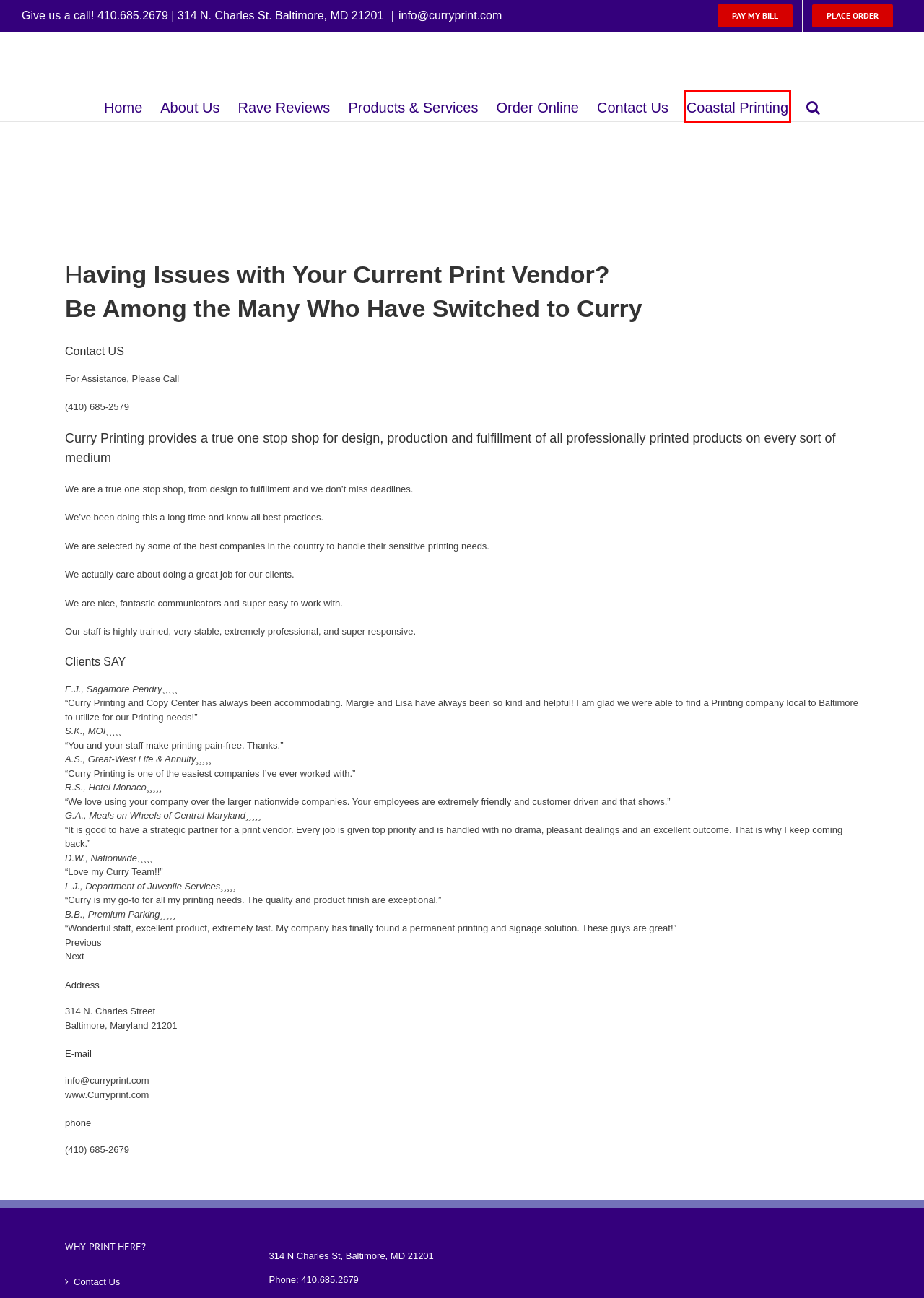Check out the screenshot of a webpage with a red rectangle bounding box. Select the best fitting webpage description that aligns with the new webpage after clicking the element inside the bounding box. Here are the candidates:
A. Contact Us | Curry Printing | Baltimore Printing Company
B. Curry Printing | #1 Printing Company in Baltimore MD
C. What is Coastal Printing? - Curry Printing Website
D. PrintReachCentral
E. Why Print With Curry Printing? | Reviews | Baltimore Printing Services
F. Commercial Printing Services | Baltimore Print Shop | Curry Printing
G. Place an Order | Printing Services Baltimore MD | Curry Printing
H. What Is Curry Printing? | About Us

C